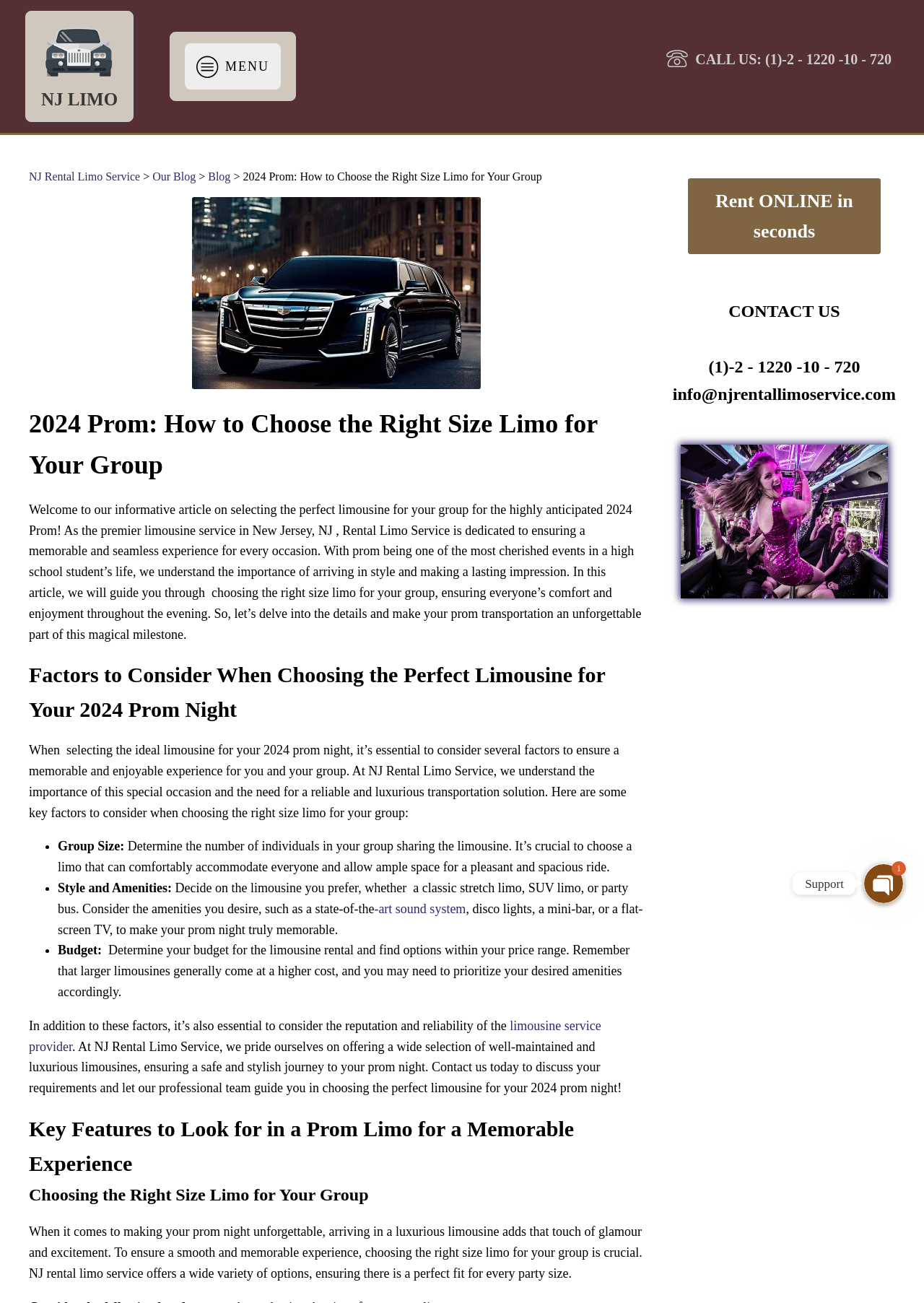Answer the following in one word or a short phrase: 
What is the company name of the limo rental service?

NJ Rental Limo Service